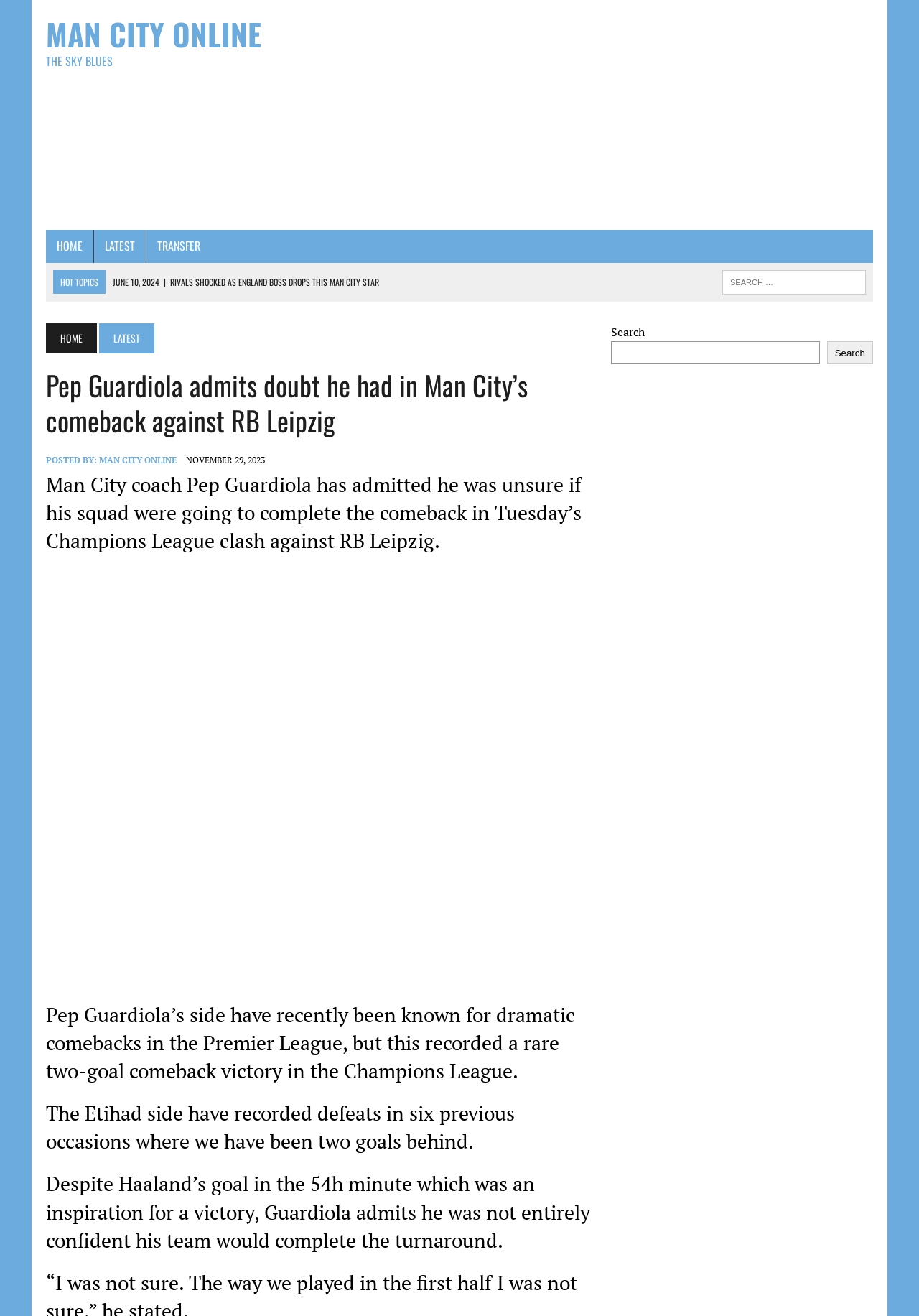What is the position of the search bar?
Provide a thorough and detailed answer to the question.

I determined the answer by analyzing the bounding box coordinates of the search bar element, which indicates that it is located at the top-right corner of the webpage.